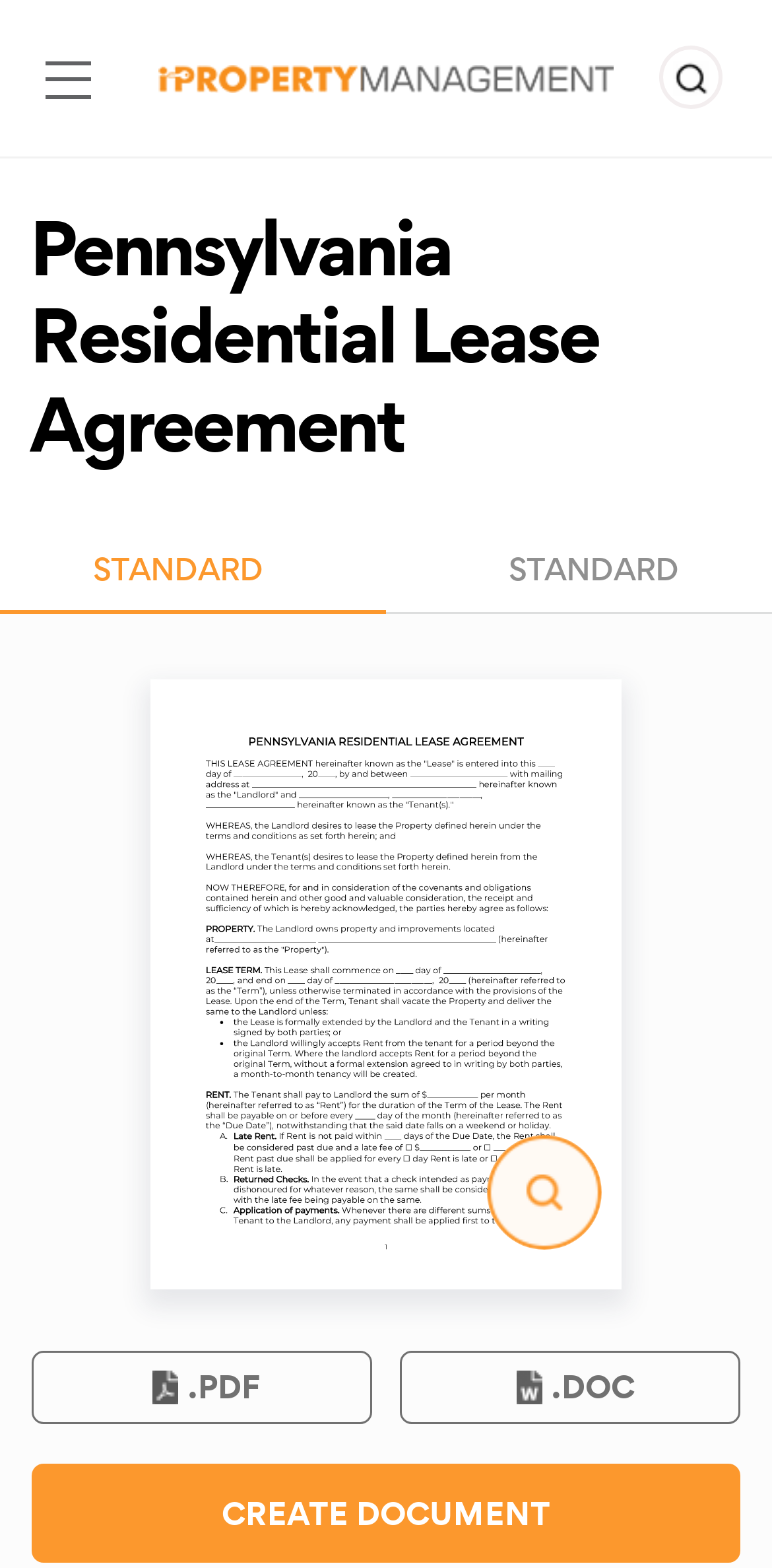What is the purpose of the search bar?
Give a one-word or short phrase answer based on the image.

Search the website